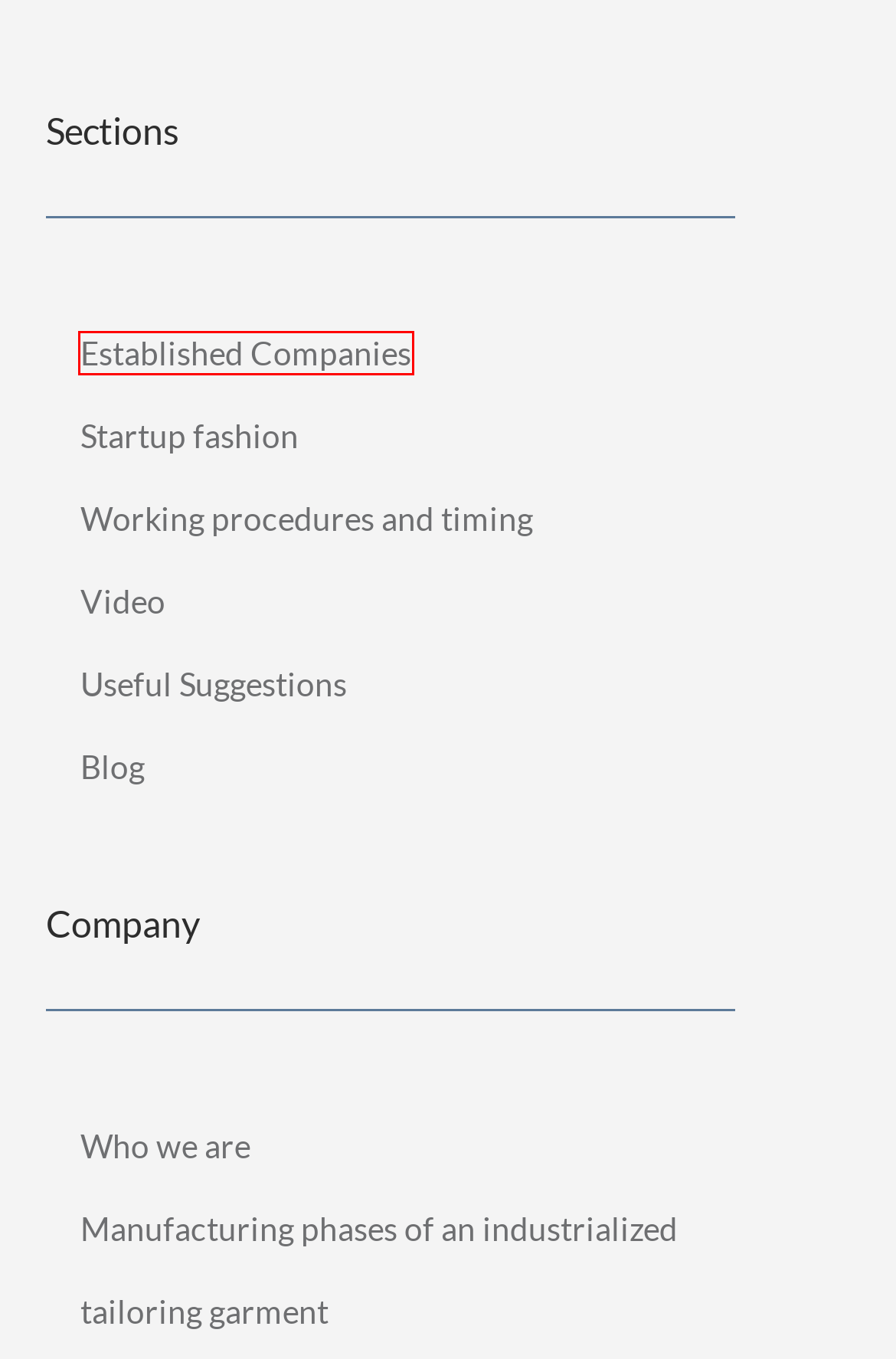You are given a screenshot of a webpage with a red rectangle bounding box around an element. Choose the best webpage description that matches the page after clicking the element in the bounding box. Here are the candidates:
A. How to start a clothing line | Hoplites
B. Tutorials for those who want to produce fashion clothing | Hoplites
C. Services and Assistence to established Companies and young or emerging Brands
D. Speaking about us: a new way to conceive clothing production | Hoplites
E. Made in Italy clothing production pole in Apulia. Where to find us | Hoplites
F. Who we are - Clothing Production Server | Hoplites
G. Video | Hoplites
H. Manufacturing phases of an industrialized tailoring garment | Hoplites

C